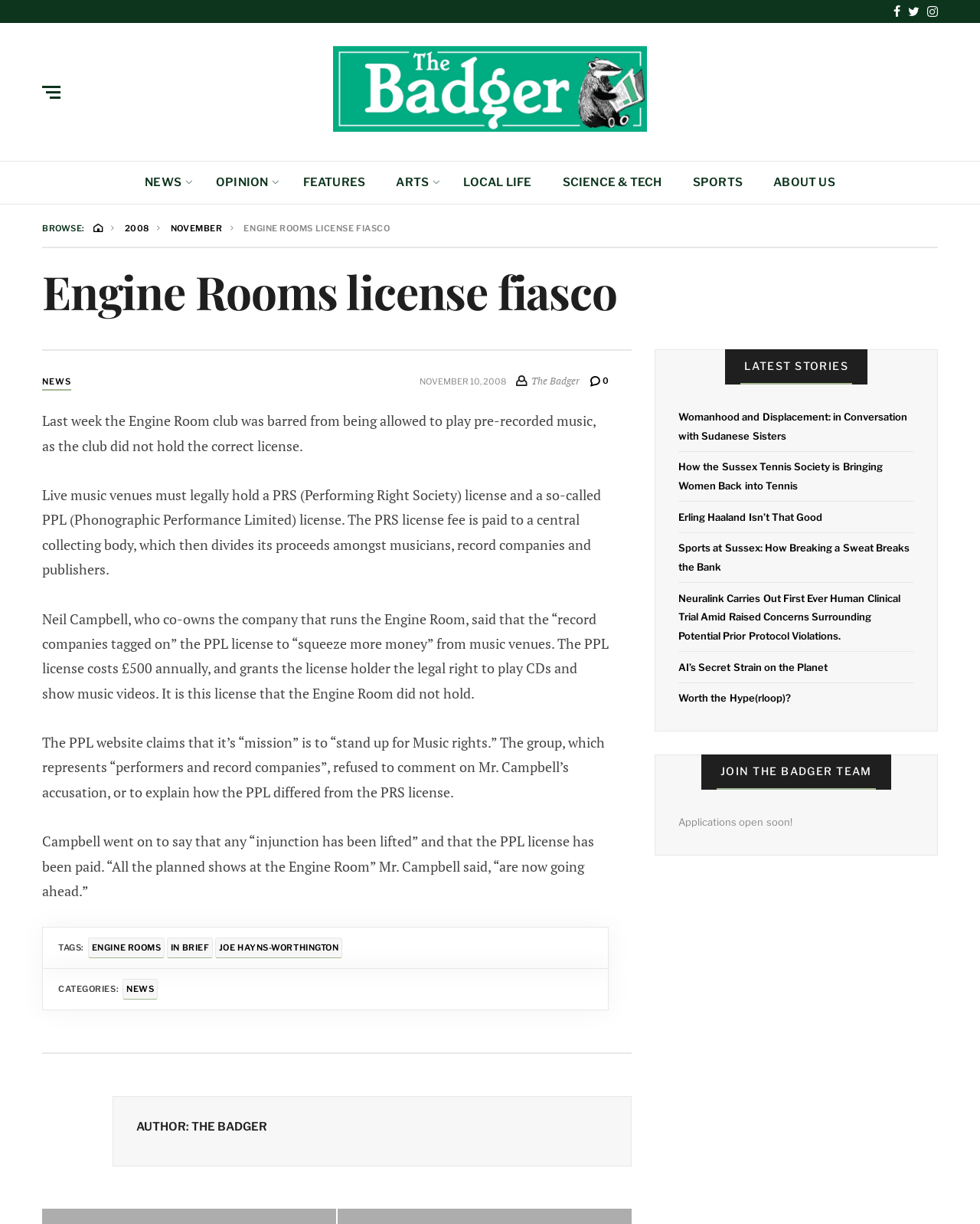For the element described, predict the bounding box coordinates as (top-left x, top-left y, bottom-right x, bottom-right y). All values should be between 0 and 1. Element description: Worth the Hype(rloop)?

[0.692, 0.565, 0.807, 0.575]